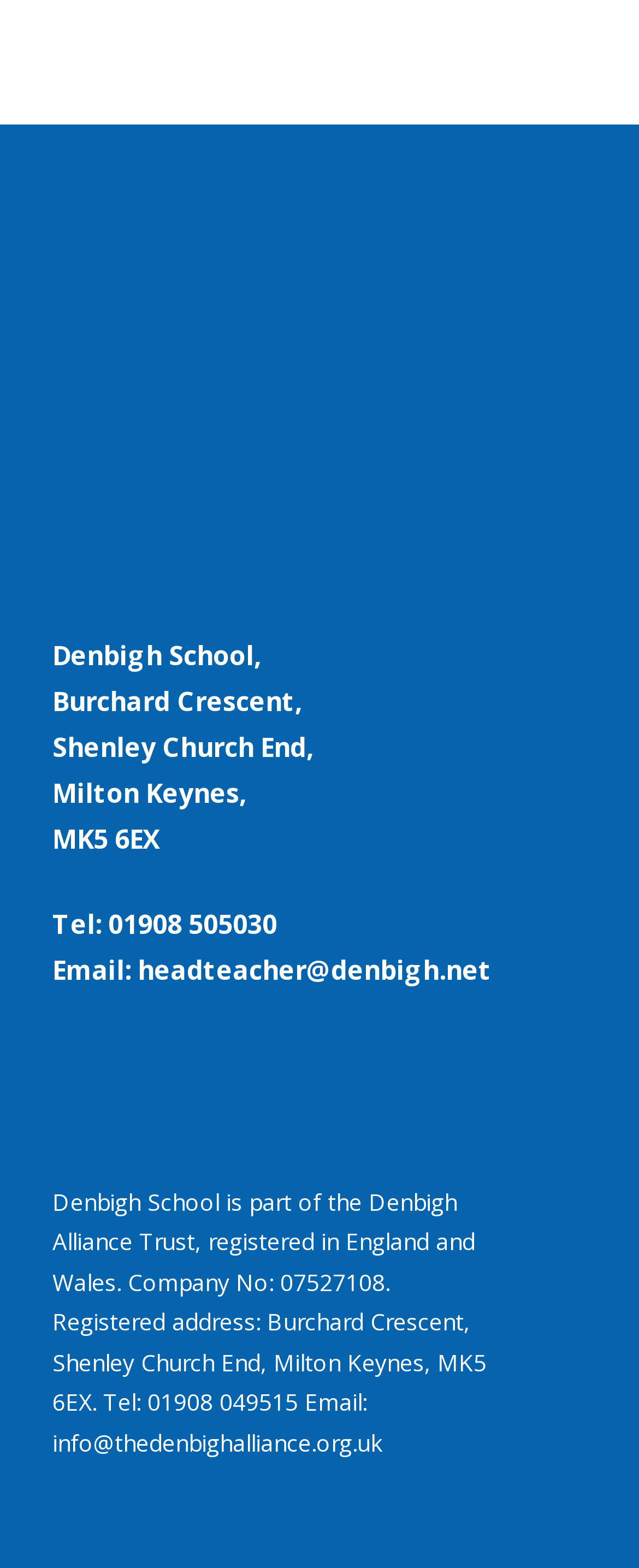What is the name of the trust that the school is part of?
Provide a detailed answer to the question, using the image to inform your response.

The name of the trust that the school is part of can be found in the bottom section of the webpage, where it is written as 'Denbigh Alliance Trust' in a static text element.